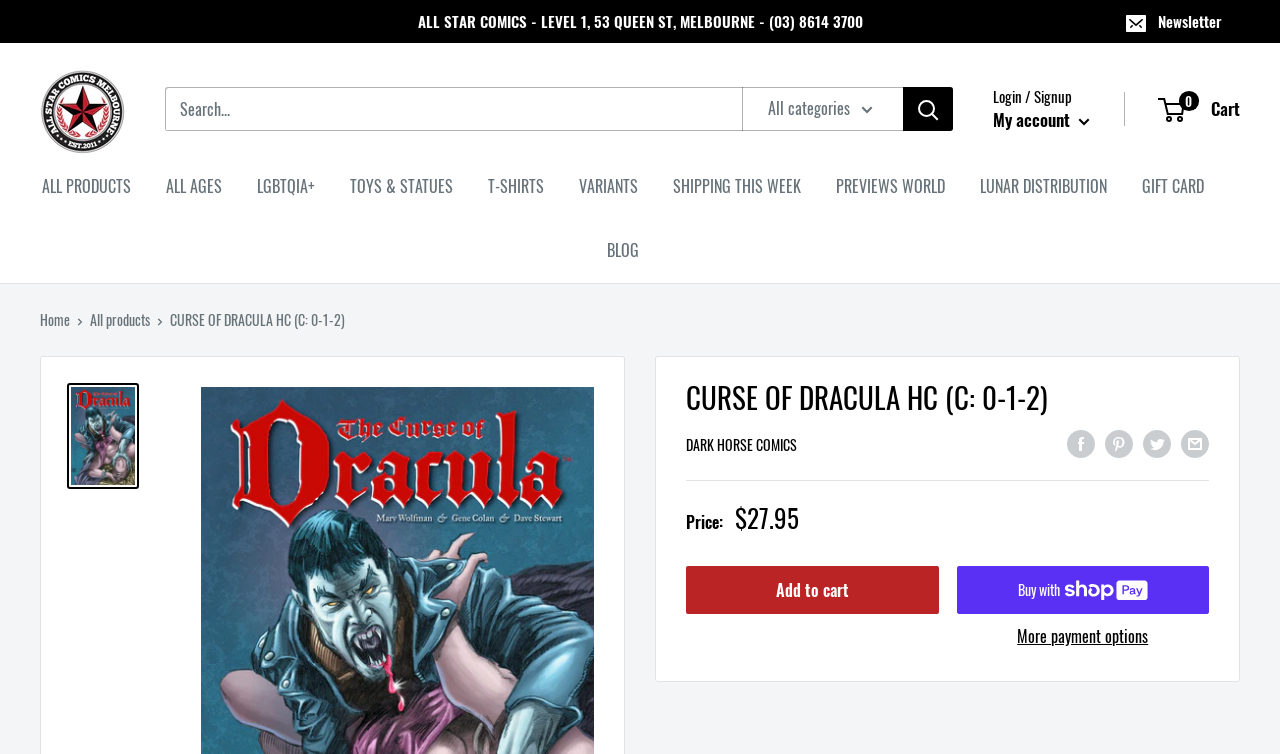Identify the bounding box coordinates of the clickable section necessary to follow the following instruction: "Login to my account". The coordinates should be presented as four float numbers from 0 to 1, i.e., [left, top, right, bottom].

[0.776, 0.138, 0.852, 0.18]